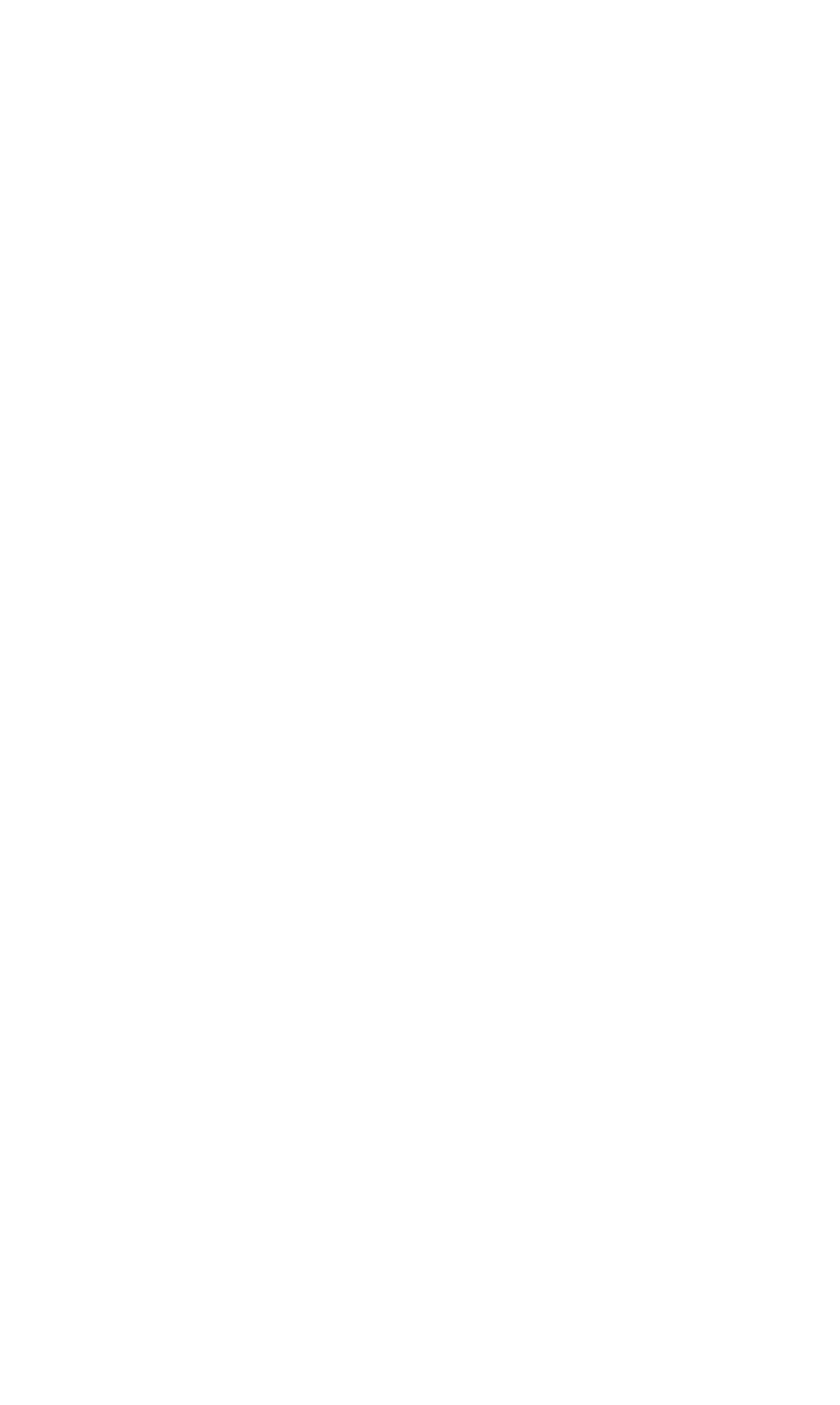Please identify the bounding box coordinates of the element's region that should be clicked to execute the following instruction: "click on the 'Innovation' link". The bounding box coordinates must be four float numbers between 0 and 1, i.e., [left, top, right, bottom].

[0.738, 0.154, 0.918, 0.184]